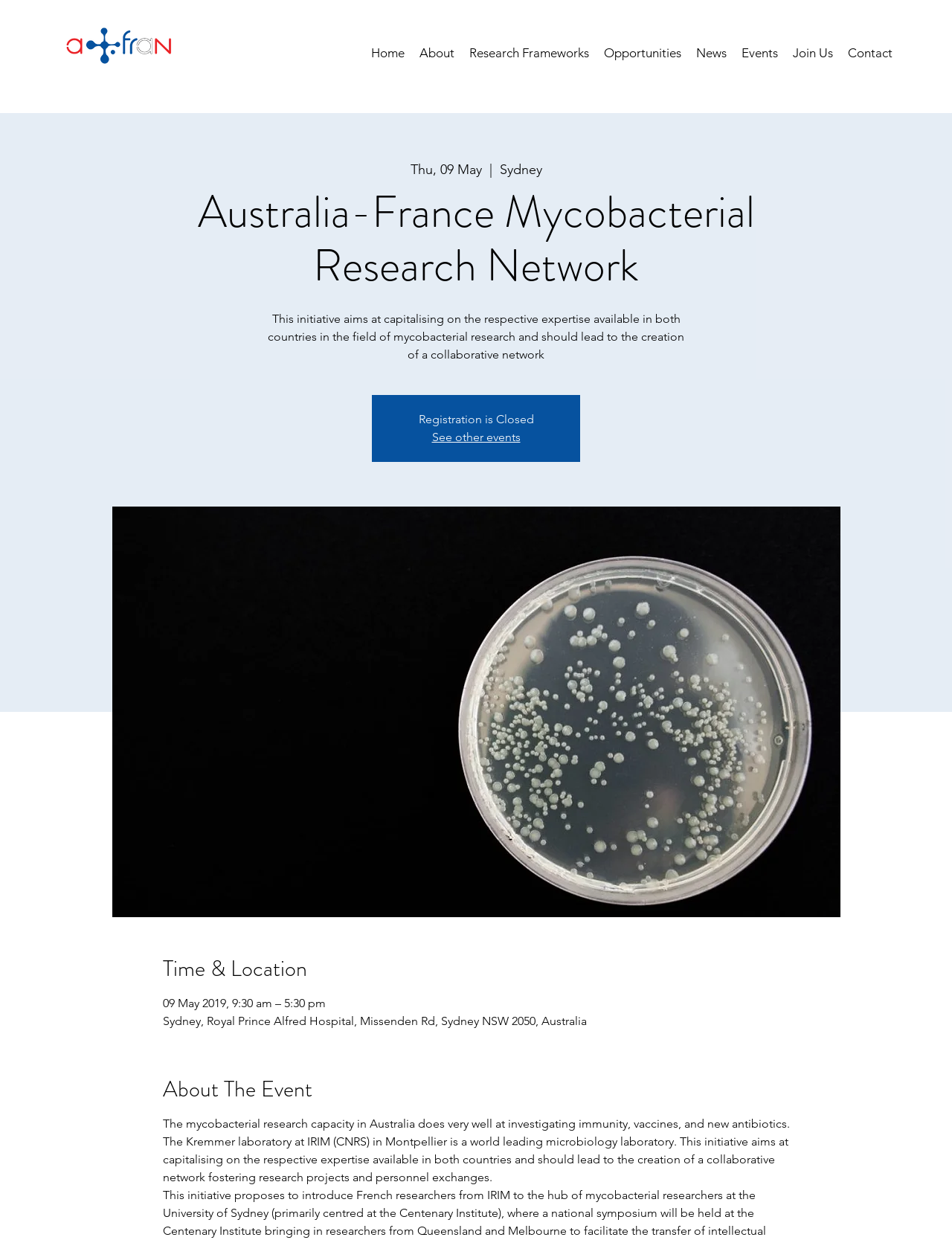Determine the bounding box coordinates for the clickable element to execute this instruction: "See other events". Provide the coordinates as four float numbers between 0 and 1, i.e., [left, top, right, bottom].

[0.454, 0.347, 0.546, 0.358]